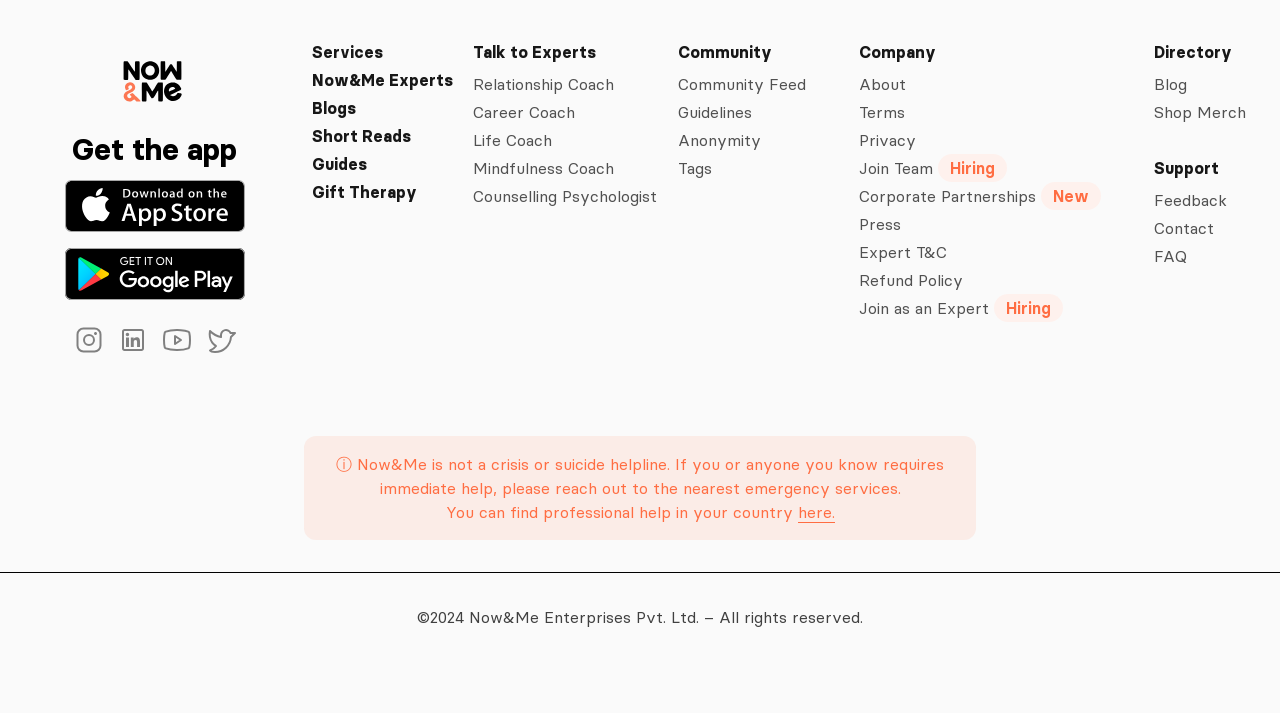Determine the bounding box coordinates for the area you should click to complete the following instruction: "Search for something".

None